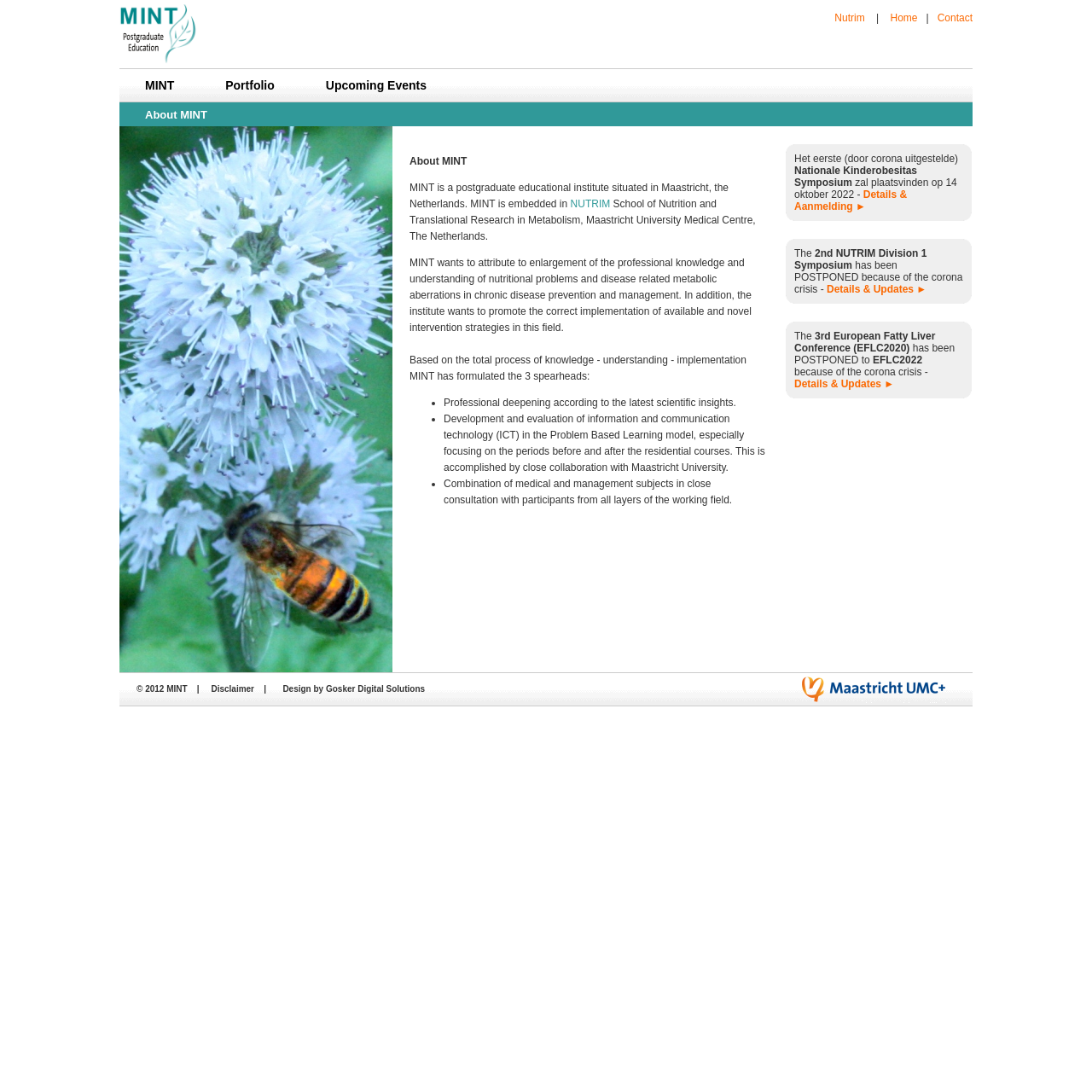Please determine the bounding box coordinates of the section I need to click to accomplish this instruction: "Visit the NUTRIM website".

[0.522, 0.181, 0.559, 0.192]